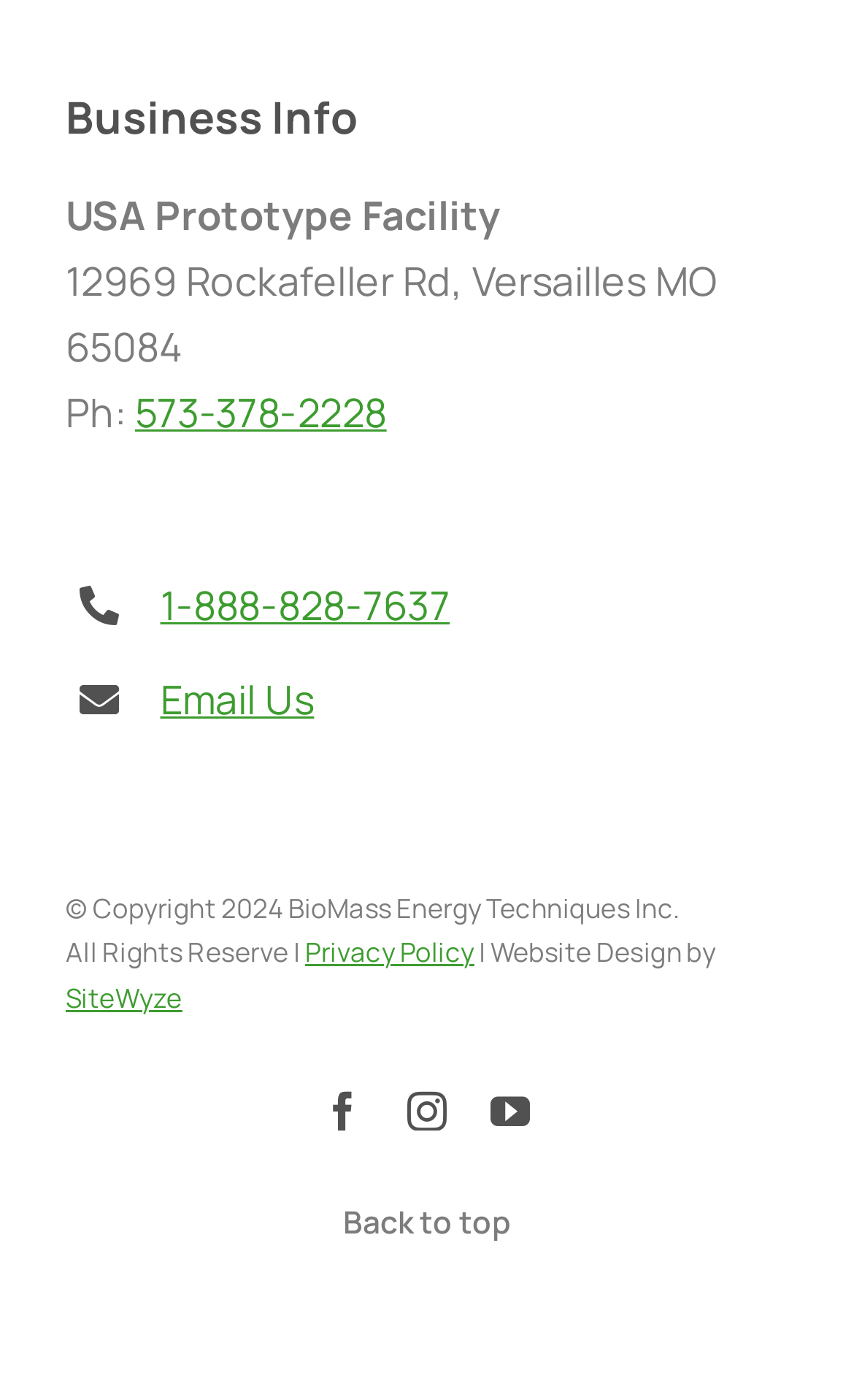Pinpoint the bounding box coordinates of the clickable area necessary to execute the following instruction: "Click the phone number to call". The coordinates should be given as four float numbers between 0 and 1, namely [left, top, right, bottom].

[0.158, 0.275, 0.453, 0.313]